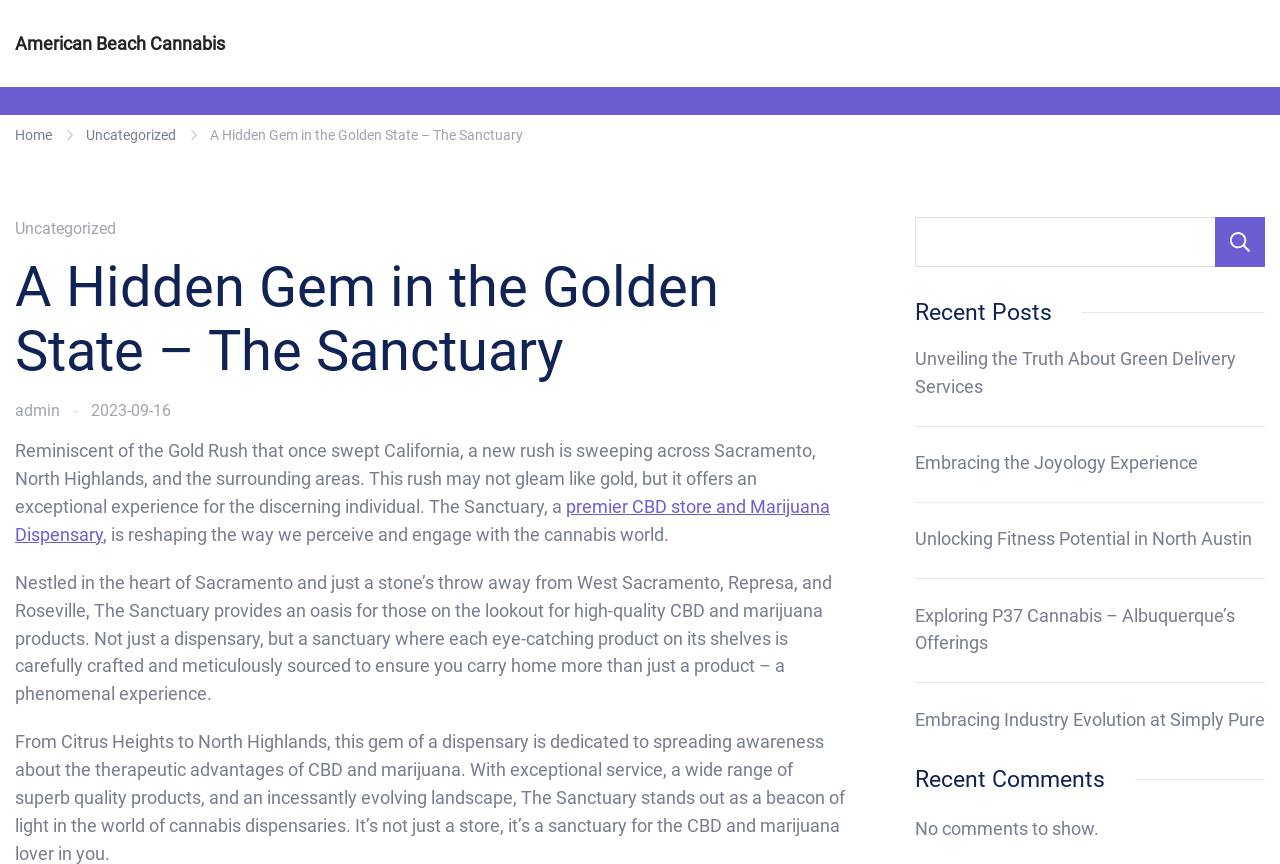Can you find the bounding box coordinates for the element that needs to be clicked to execute this instruction: "Read the 'A Hidden Gem in the Golden State – The Sanctuary' article"? The coordinates should be given as four float numbers between 0 and 1, i.e., [left, top, right, bottom].

[0.164, 0.147, 0.409, 0.166]